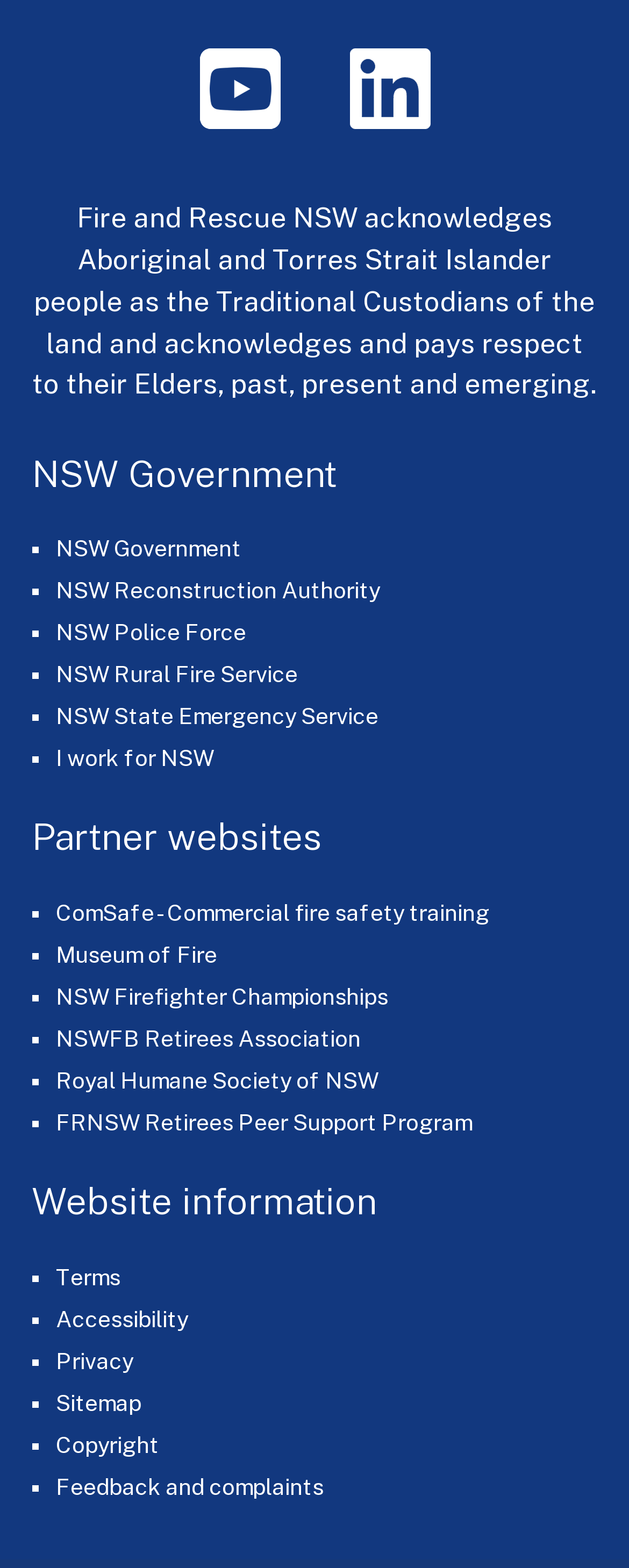Pinpoint the bounding box coordinates of the element you need to click to execute the following instruction: "View Terms". The bounding box should be represented by four float numbers between 0 and 1, in the format [left, top, right, bottom].

[0.088, 0.806, 0.191, 0.823]